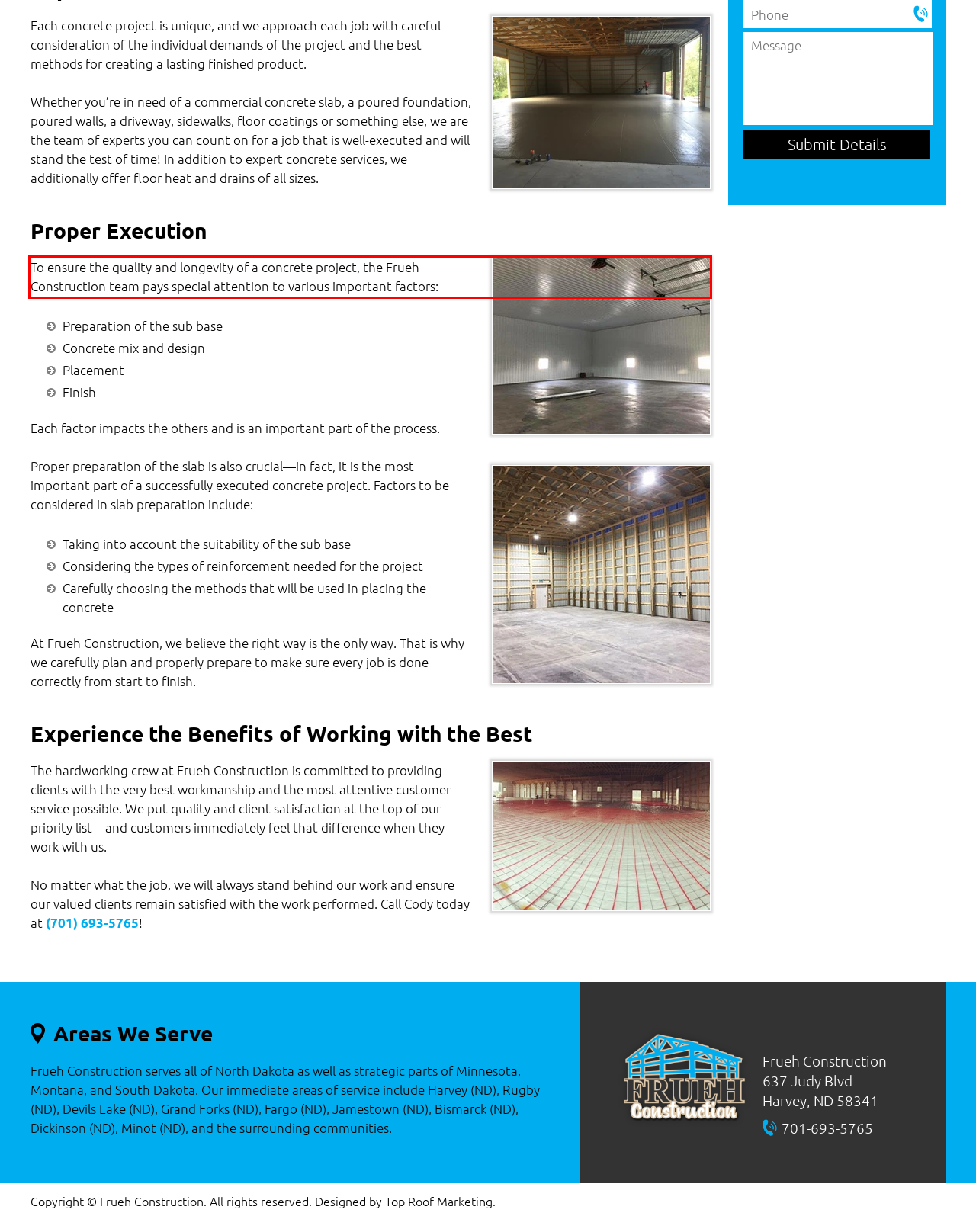You have a webpage screenshot with a red rectangle surrounding a UI element. Extract the text content from within this red bounding box.

To ensure the quality and longevity of a concrete project, the Frueh Construction team pays special attention to various important factors: